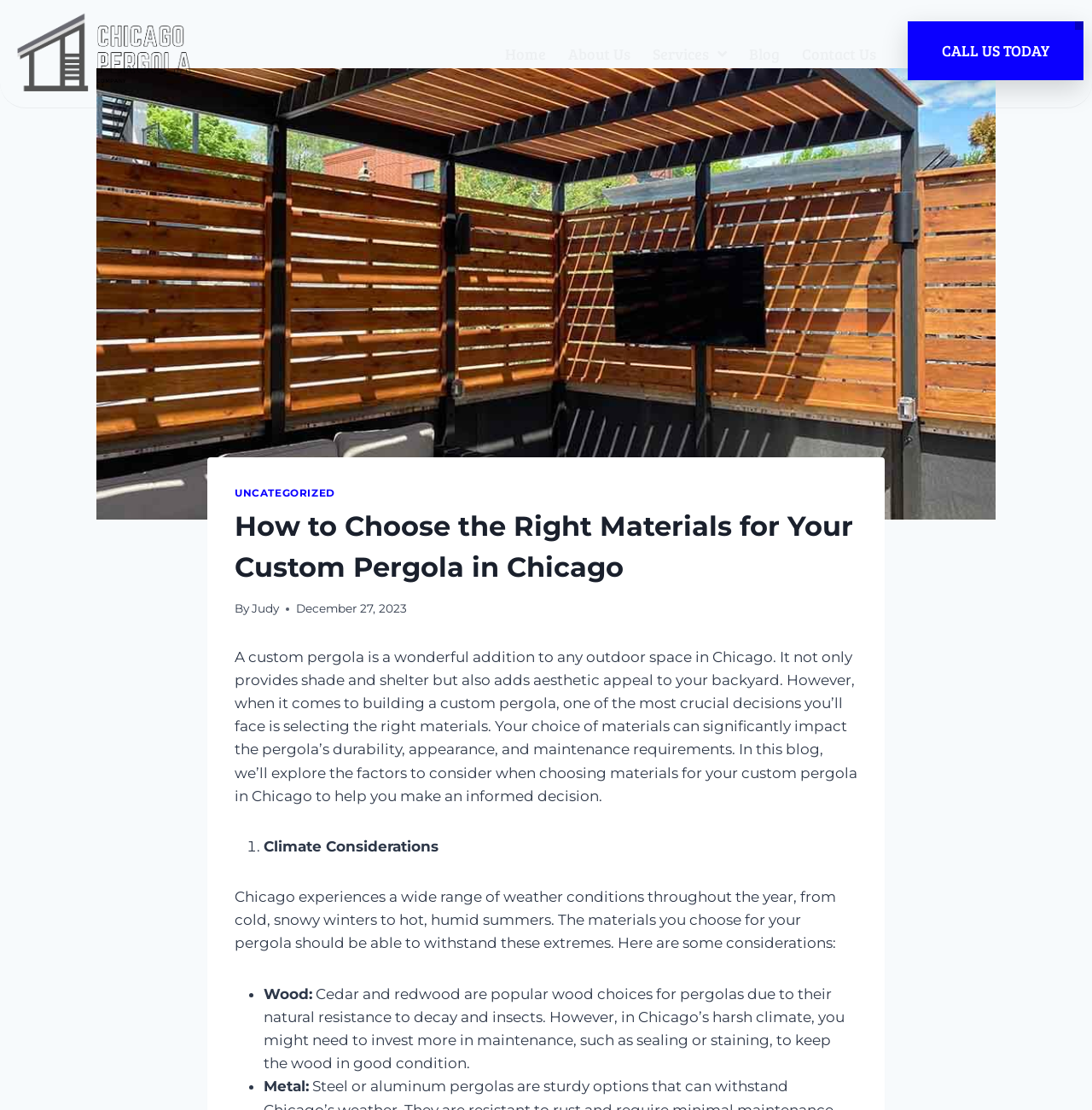Who is the author of this blog post?
Provide a concise answer using a single word or phrase based on the image.

Judy